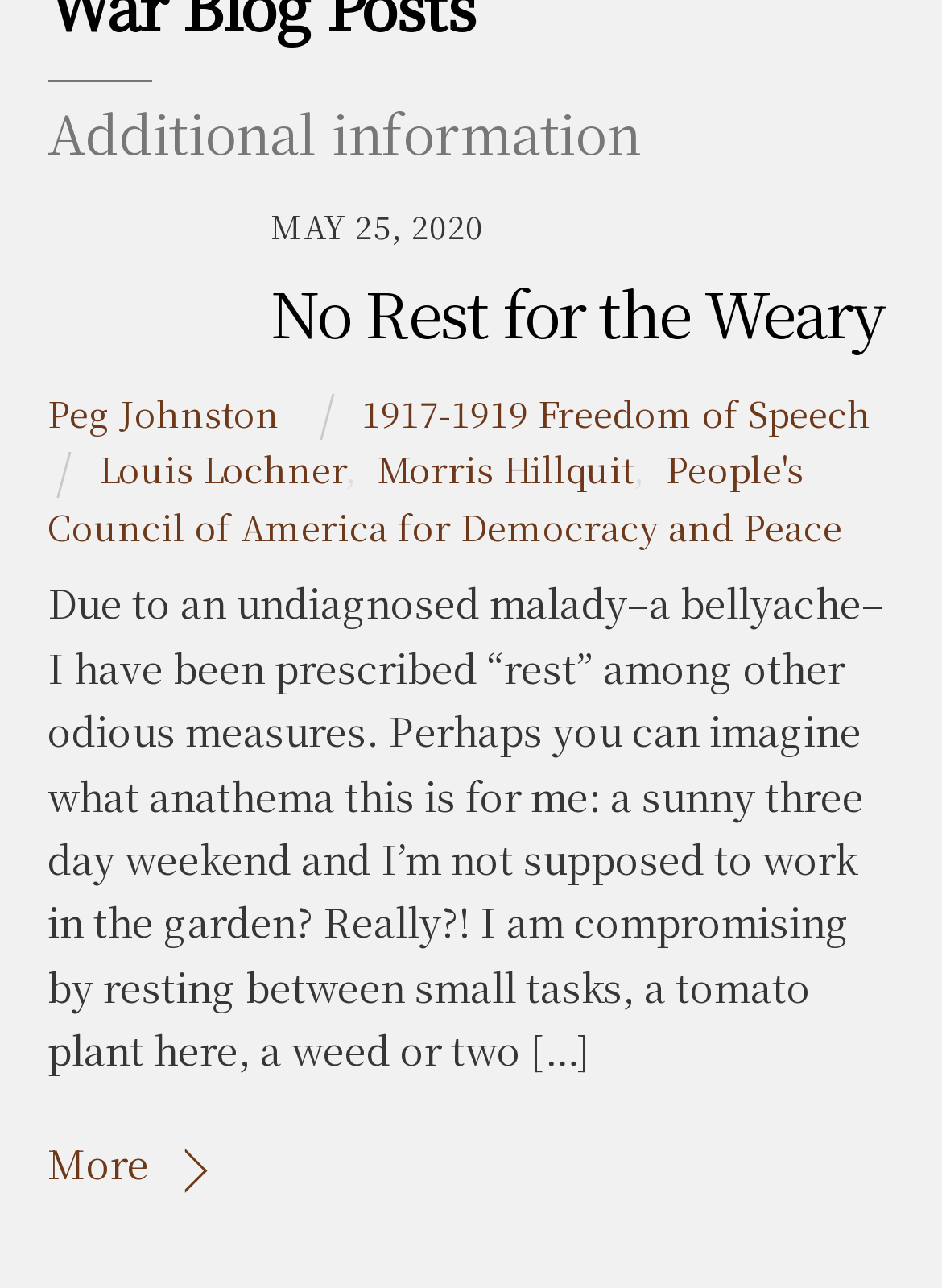Can you find the bounding box coordinates of the area I should click to execute the following instruction: "Click on the link to Louis P. Lochner to Elisabeth Freeman"?

[0.05, 0.175, 0.23, 0.218]